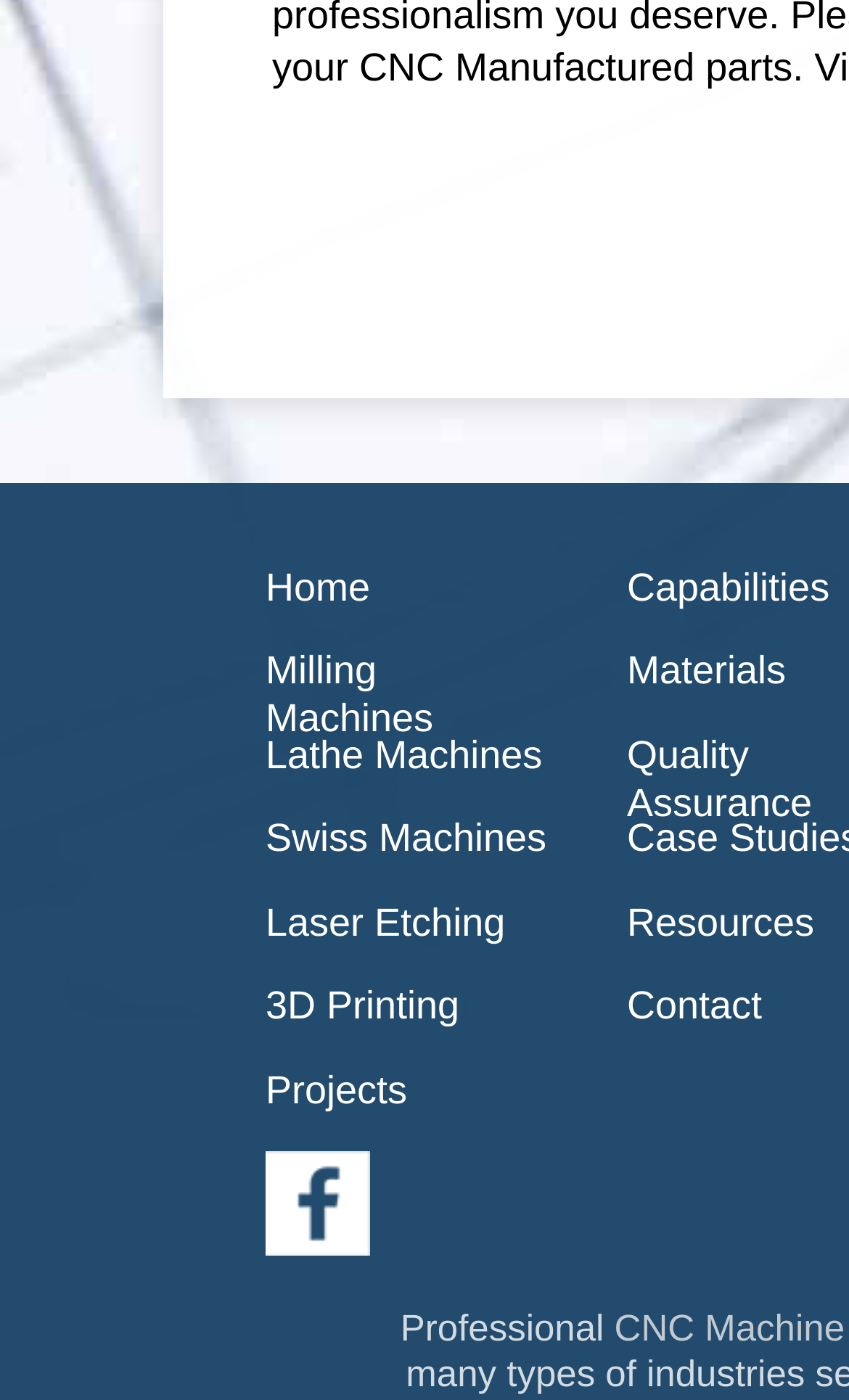Find the bounding box coordinates of the area that needs to be clicked in order to achieve the following instruction: "visit Home page". The coordinates should be specified as four float numbers between 0 and 1, i.e., [left, top, right, bottom].

[0.313, 0.404, 0.654, 0.438]